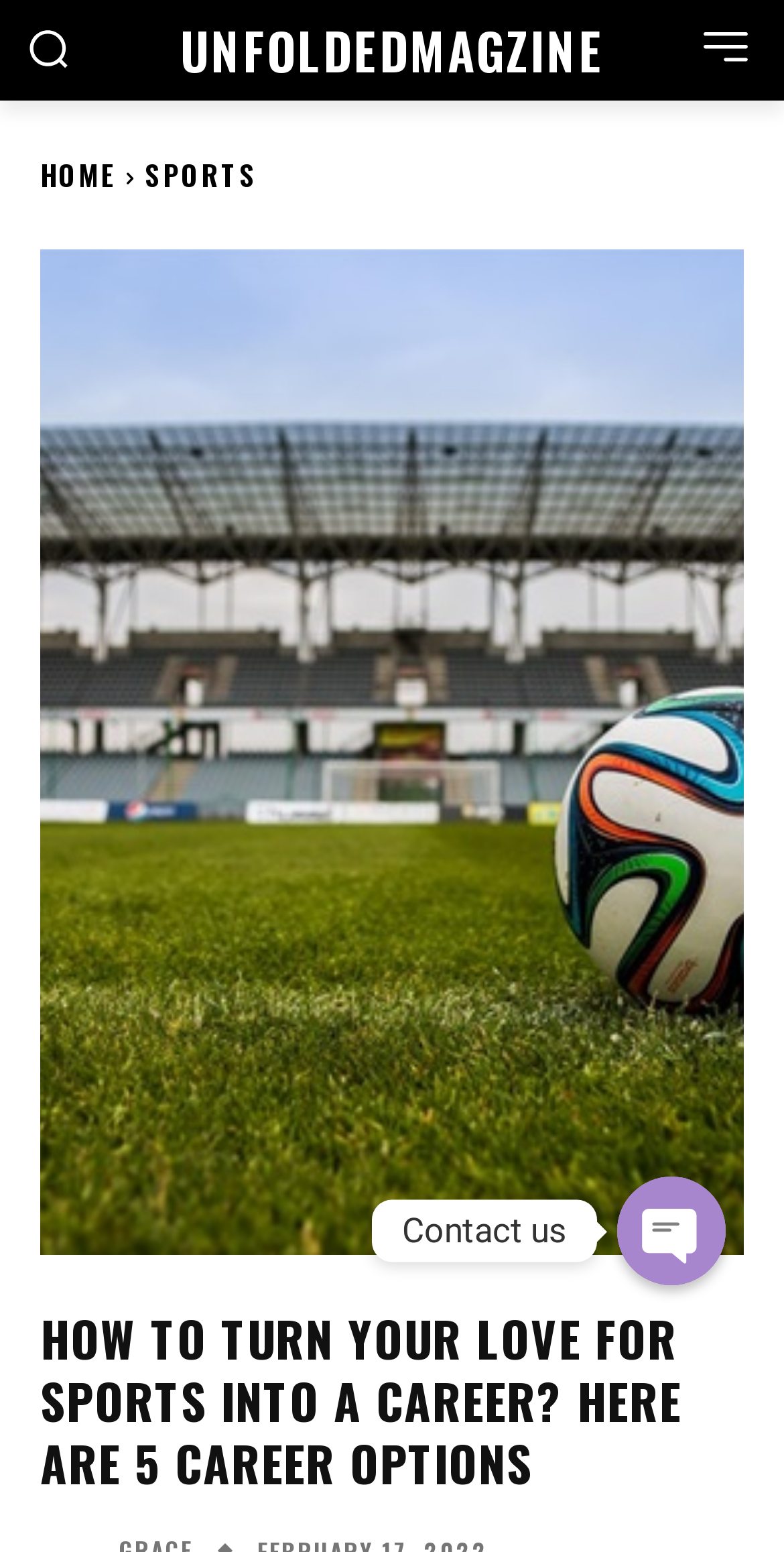Elaborate on the information and visuals displayed on the webpage.

The webpage appears to be an article from Unfolded Magazine, with a title "How to Turn Your Love for Sports into a Career? Here are 5 Career Options". At the top left corner, there is a search button accompanied by a small image. Next to it, there is a link to the magazine's homepage, "UNFOLDEDMAGZINE". On the top right corner, there is a menu button with an image, which expands to reveal links to "HOME" and "SPORTS" when clicked.

The main content of the webpage is the article, which starts with a heading that summarizes the topic. The article discusses how youth have drifted away from the fundamental premise of sports due to technology improvements and the internet, and how it's nearly impossible to keep children away from television and cell phone screens.

At the bottom of the page, there are social media links to Whatsapp and Skype, each accompanied by an image. There is also a "Contact us" section with a button to "Open chaty", which is accompanied by an image.